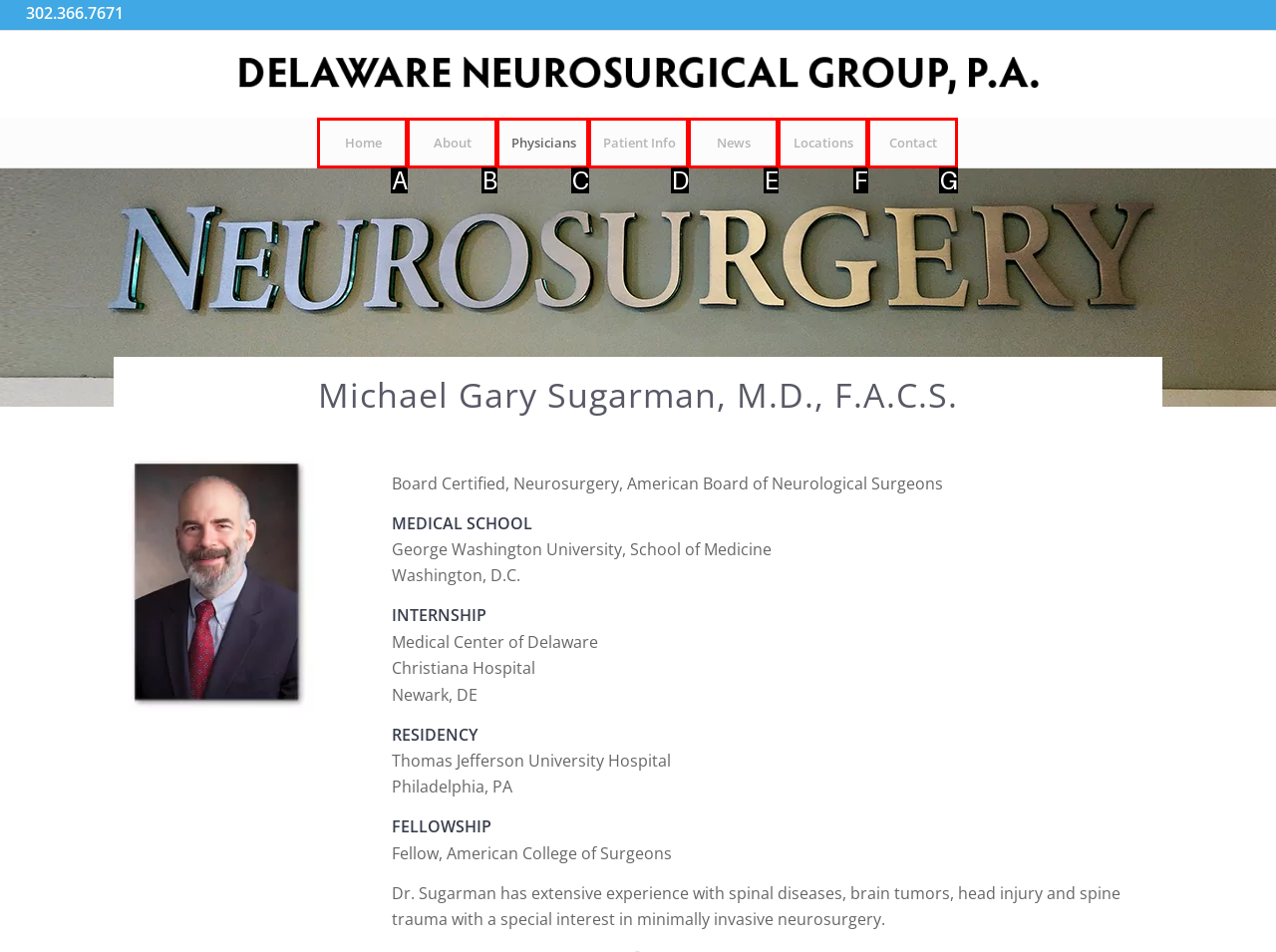Select the letter of the HTML element that best fits the description: Return and Delivery
Answer with the corresponding letter from the provided choices.

None